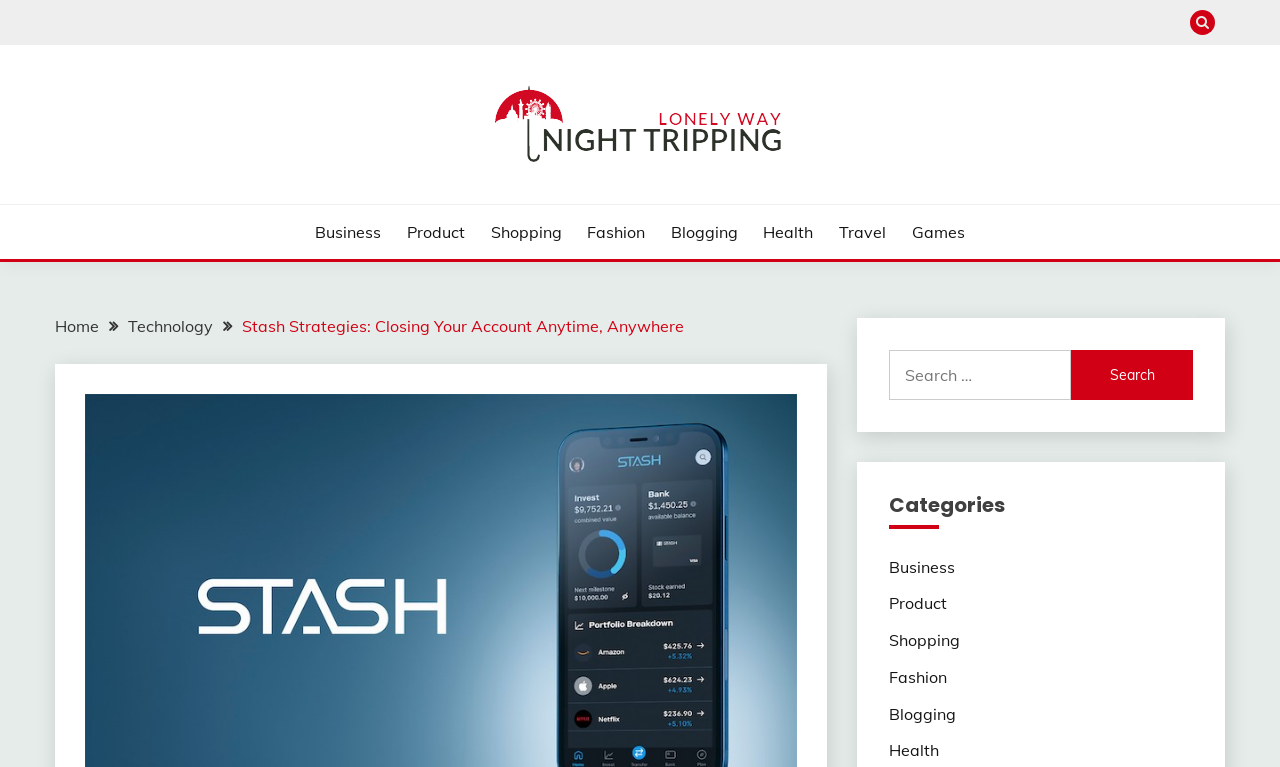Reply to the question with a brief word or phrase: What is the first category listed?

Business